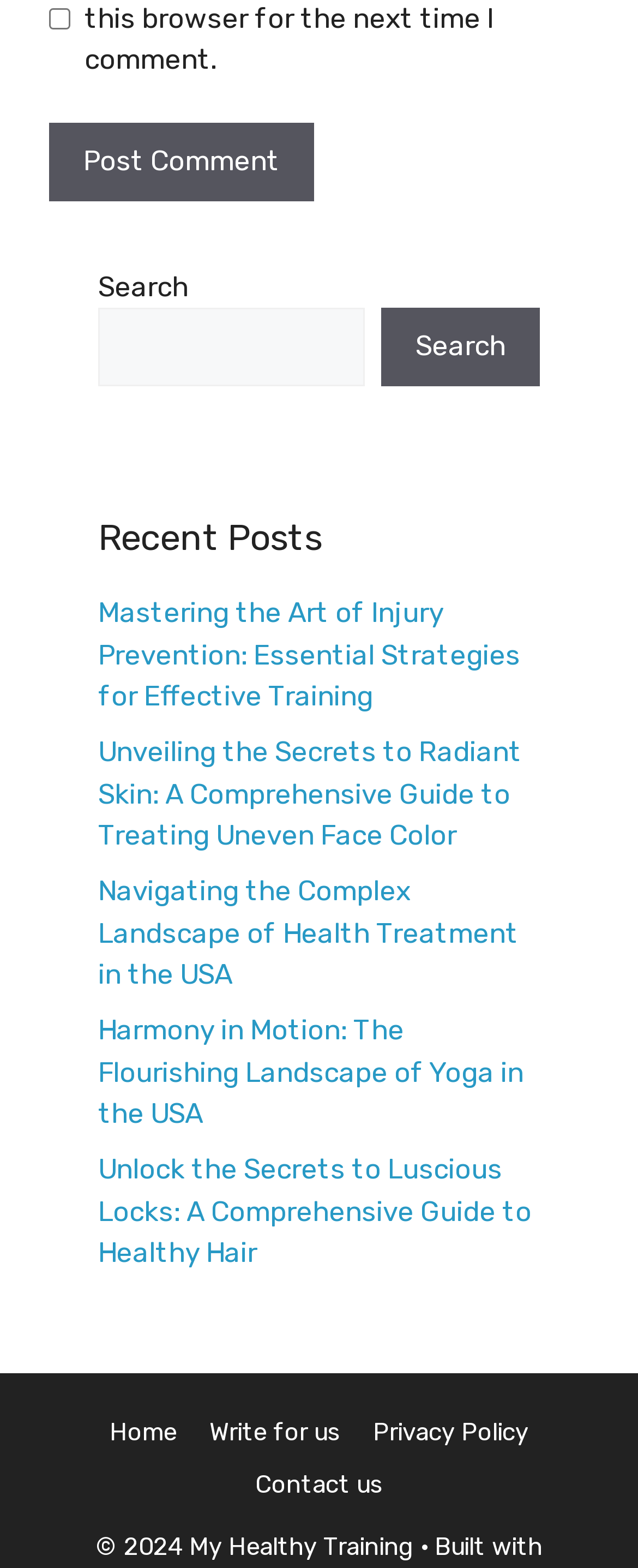Determine the bounding box coordinates of the target area to click to execute the following instruction: "Contact us."

[0.4, 0.938, 0.6, 0.957]